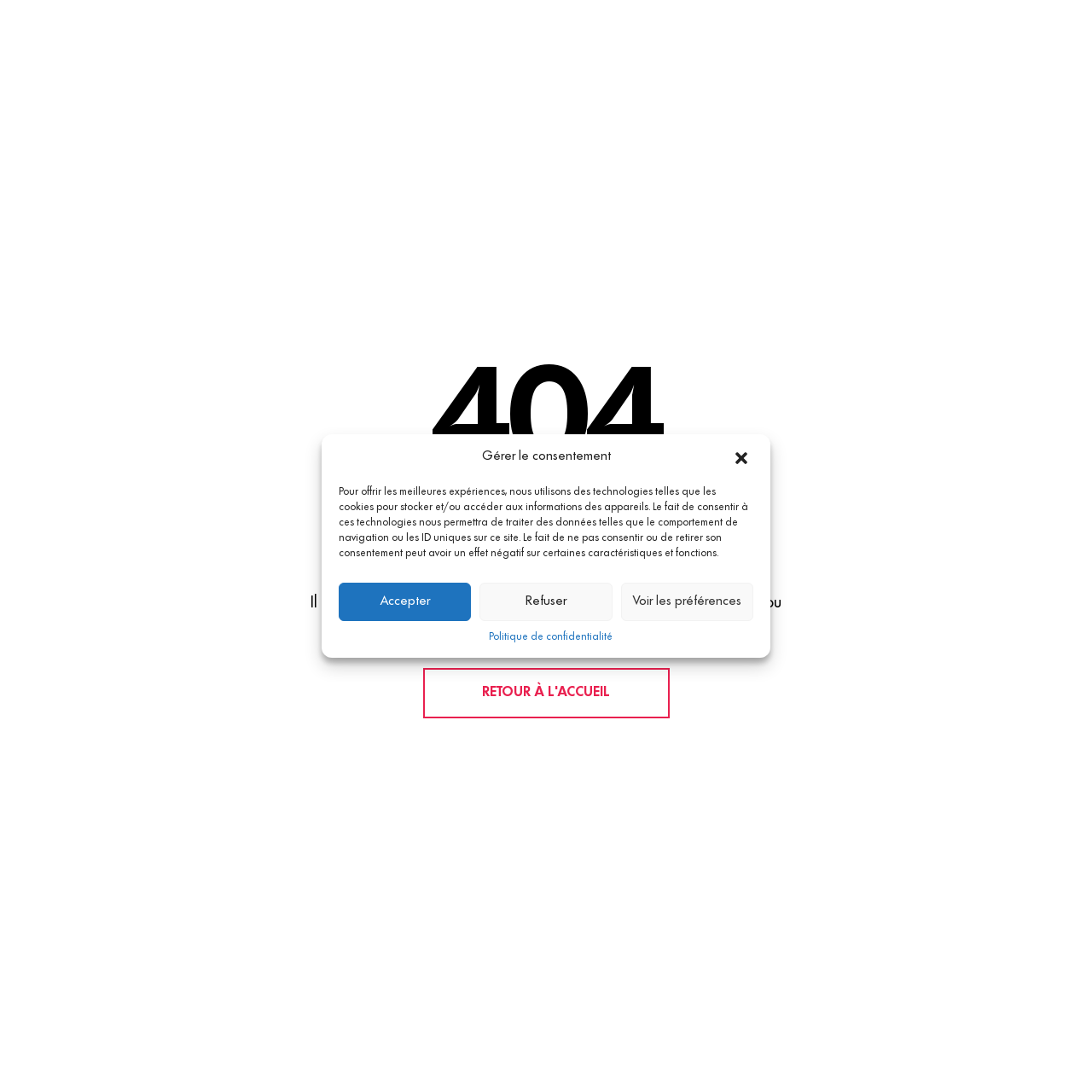Given the description of a UI element: "Accepter", identify the bounding box coordinates of the matching element in the webpage screenshot.

[0.31, 0.534, 0.432, 0.569]